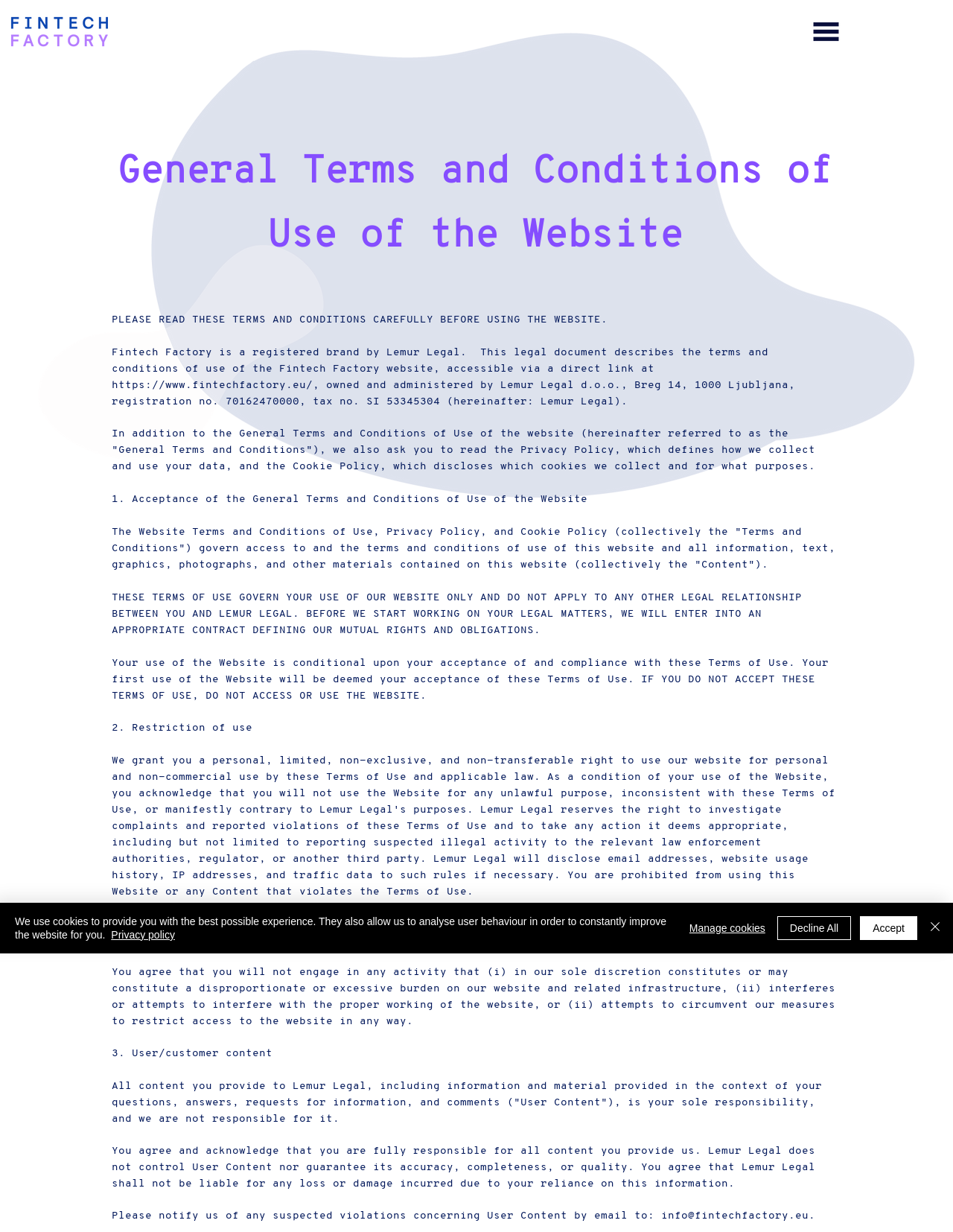What is the purpose of the Fintech Factory website?
Using the screenshot, give a one-word or short phrase answer.

To provide legal services